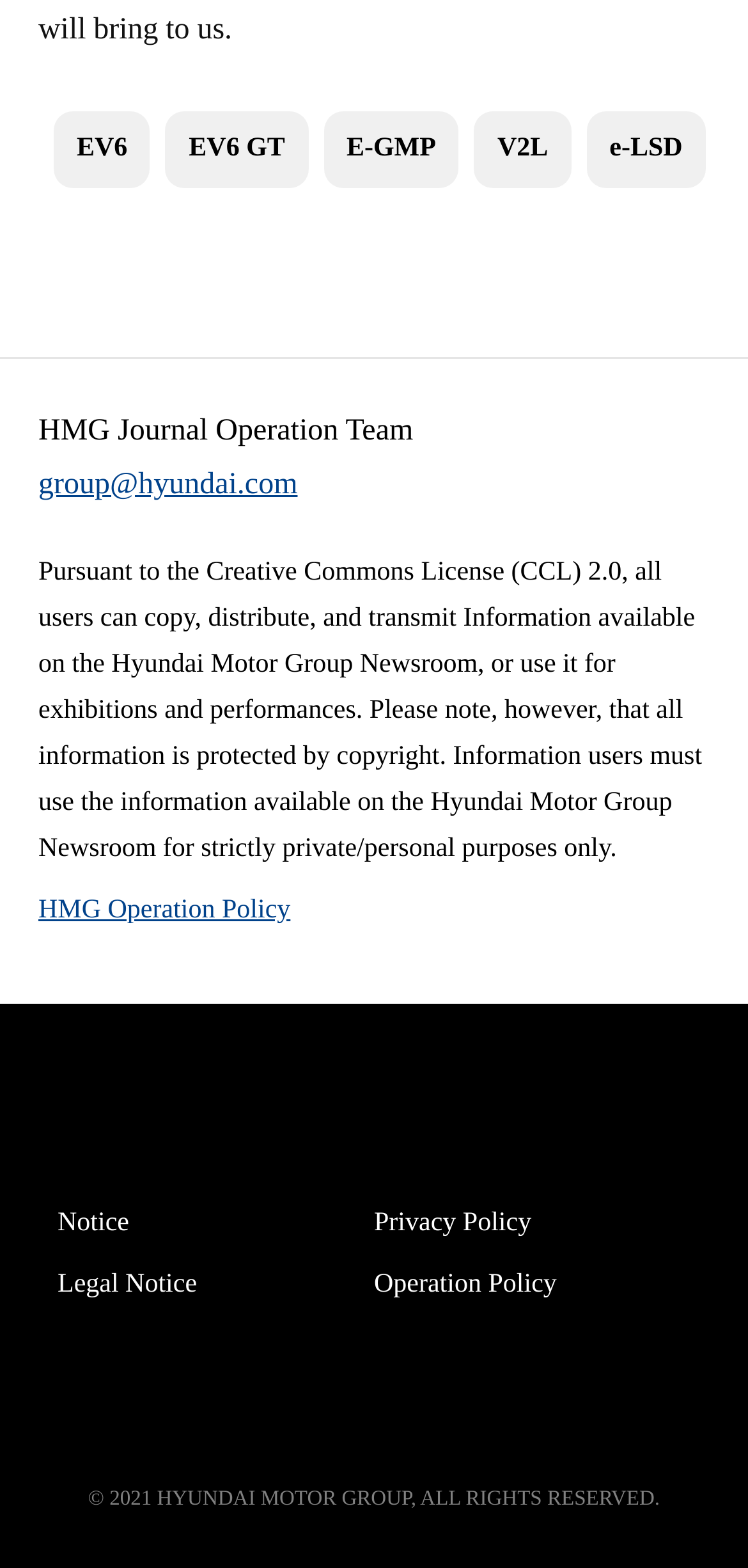Identify the bounding box coordinates for the UI element described as follows: "EV6 GT". Ensure the coordinates are four float numbers between 0 and 1, formatted as [left, top, right, bottom].

[0.222, 0.071, 0.412, 0.12]